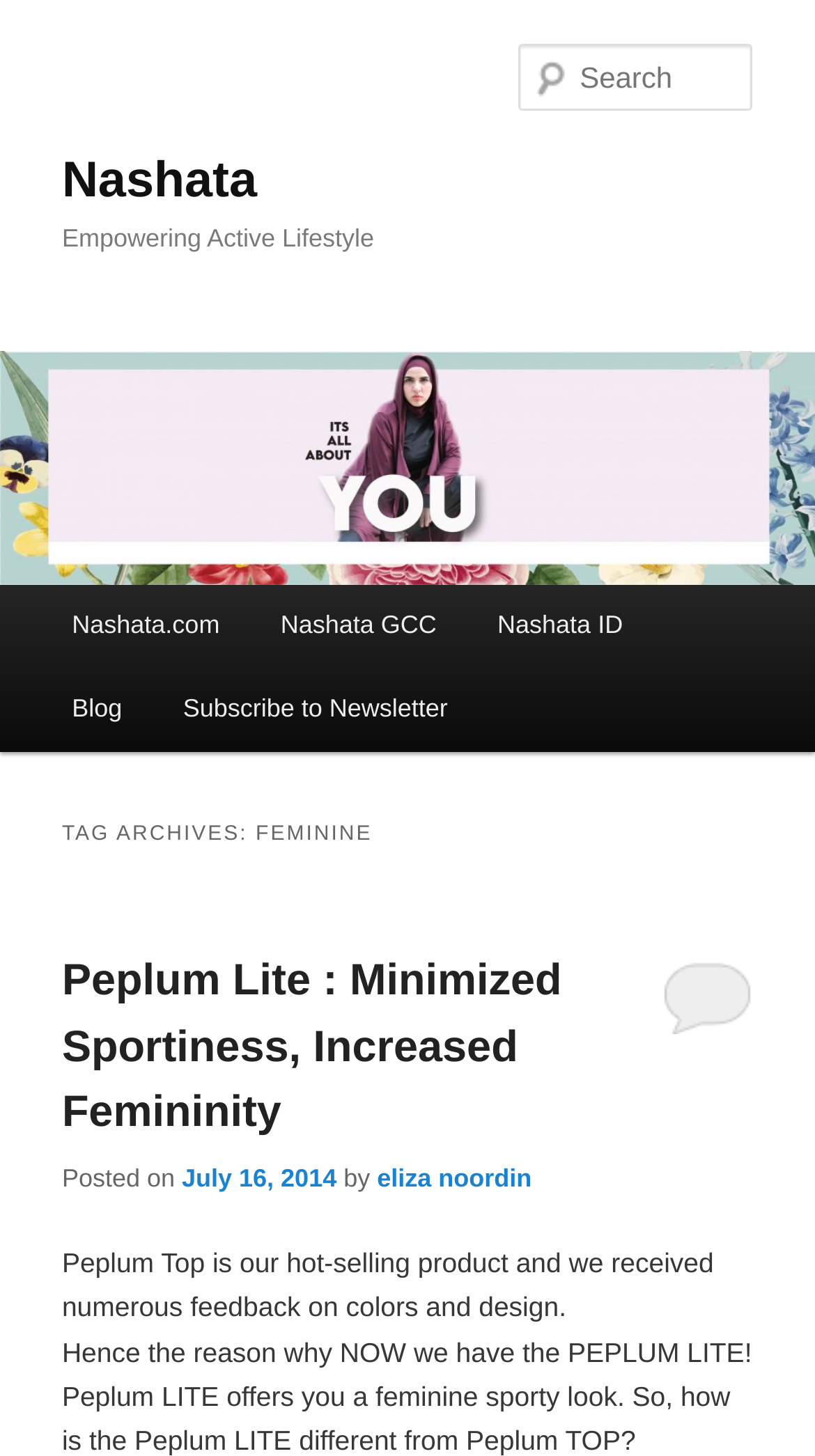Please identify the bounding box coordinates of the clickable area that will fulfill the following instruction: "Search for products". The coordinates should be in the format of four float numbers between 0 and 1, i.e., [left, top, right, bottom].

[0.637, 0.03, 0.924, 0.076]